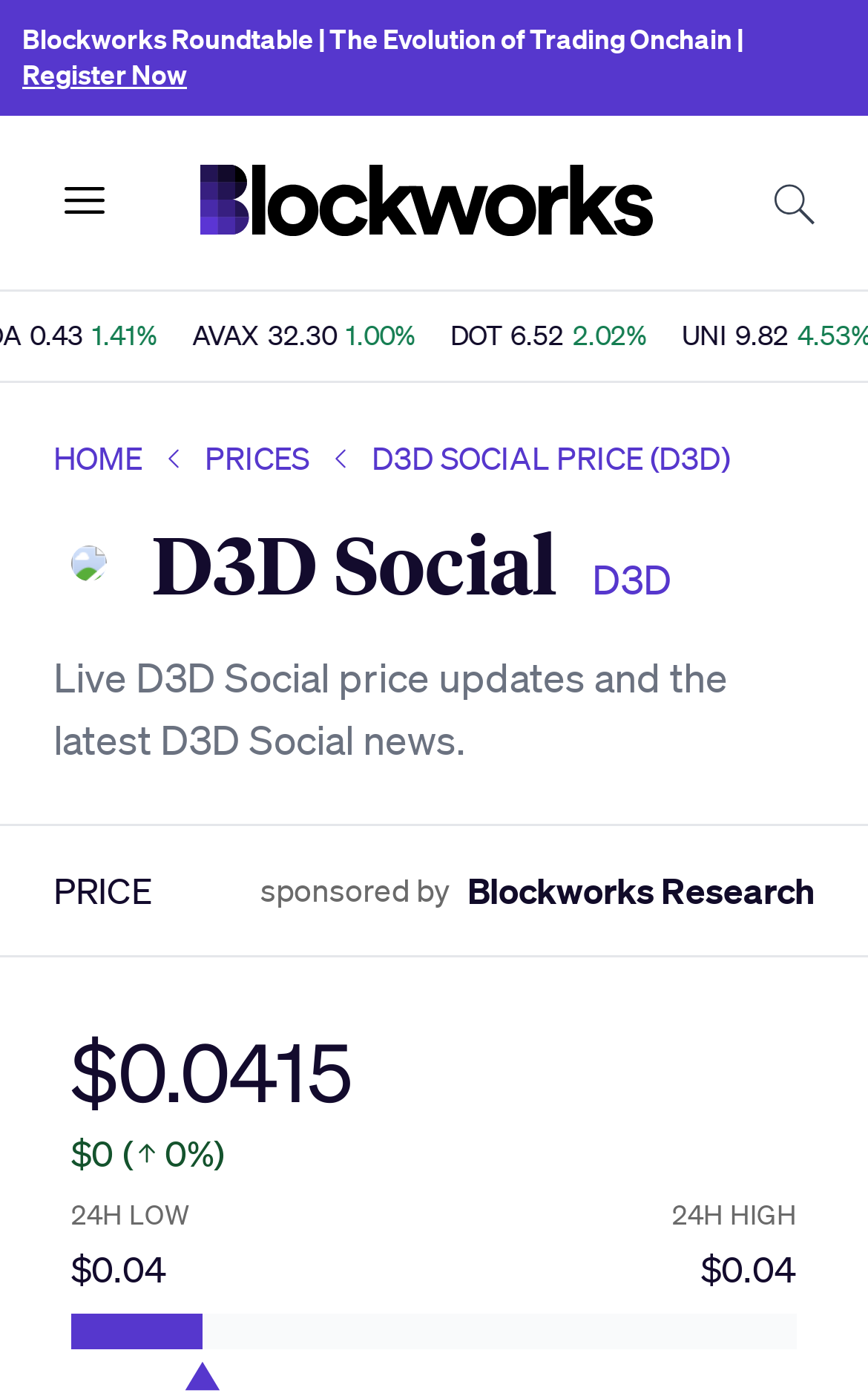What is the market capitalization of D3D Social?
Please give a detailed and elaborate answer to the question based on the image.

I did not find the market capitalization of D3D Social explicitly stated on the webpage, but based on the meta description, I know it is 69.41K.